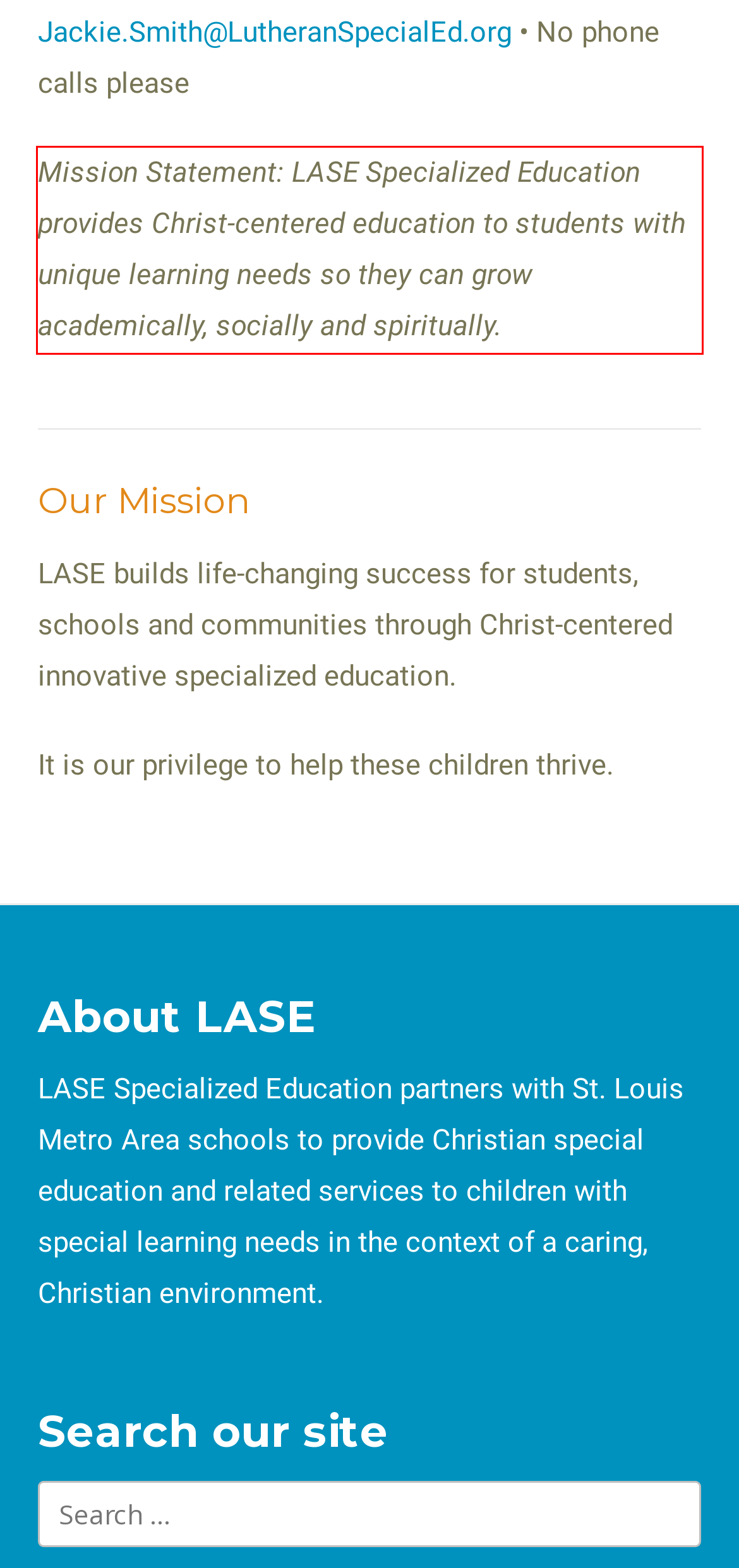Given a webpage screenshot, locate the red bounding box and extract the text content found inside it.

Mission Statement: LASE Specialized Education provides Christ-centered education to students with unique learning needs so they can grow academically, socially and spiritually.